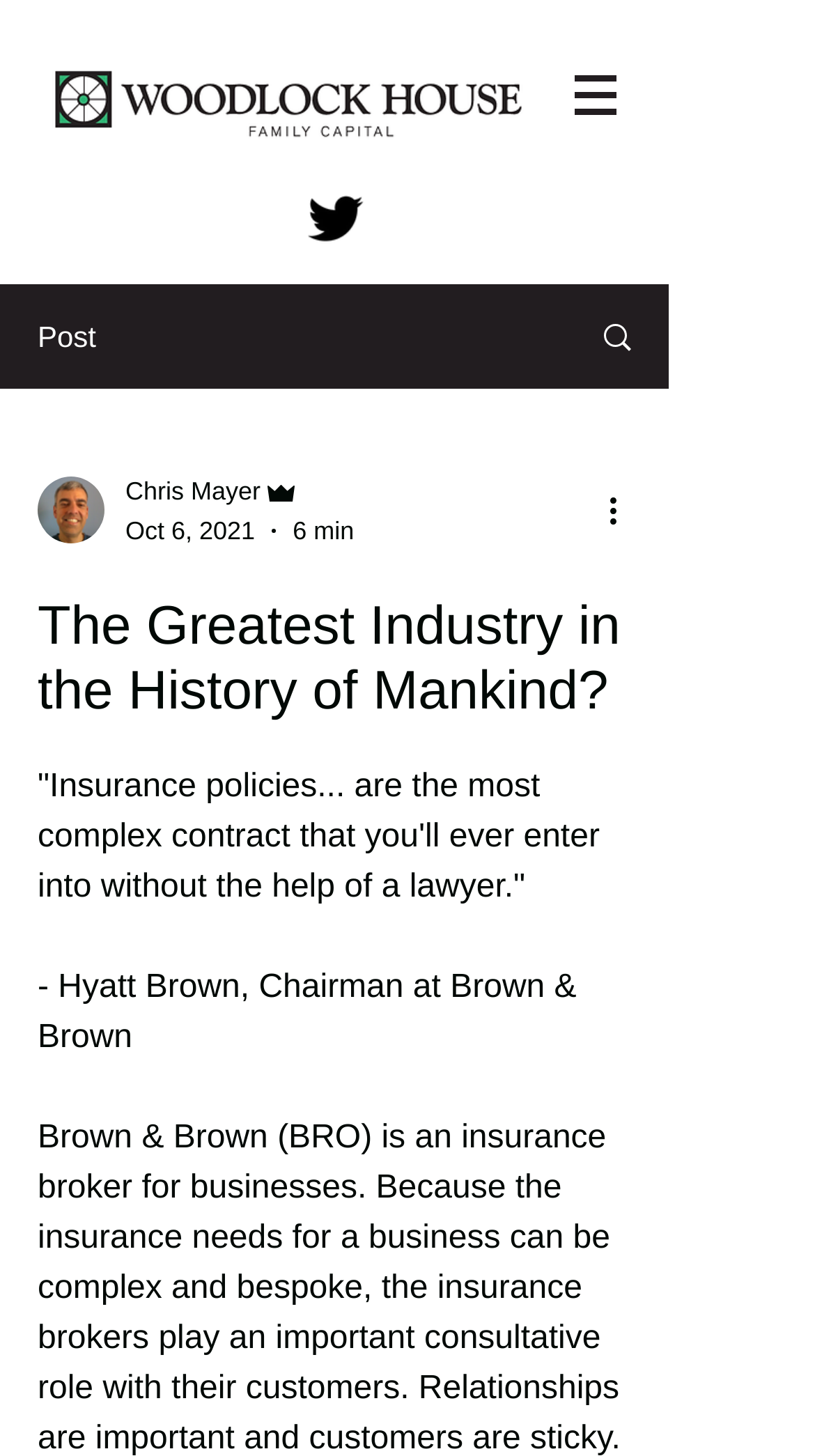What is the name of the company mentioned in the quote?
Observe the image and answer the question with a one-word or short phrase response.

Brown & Brown